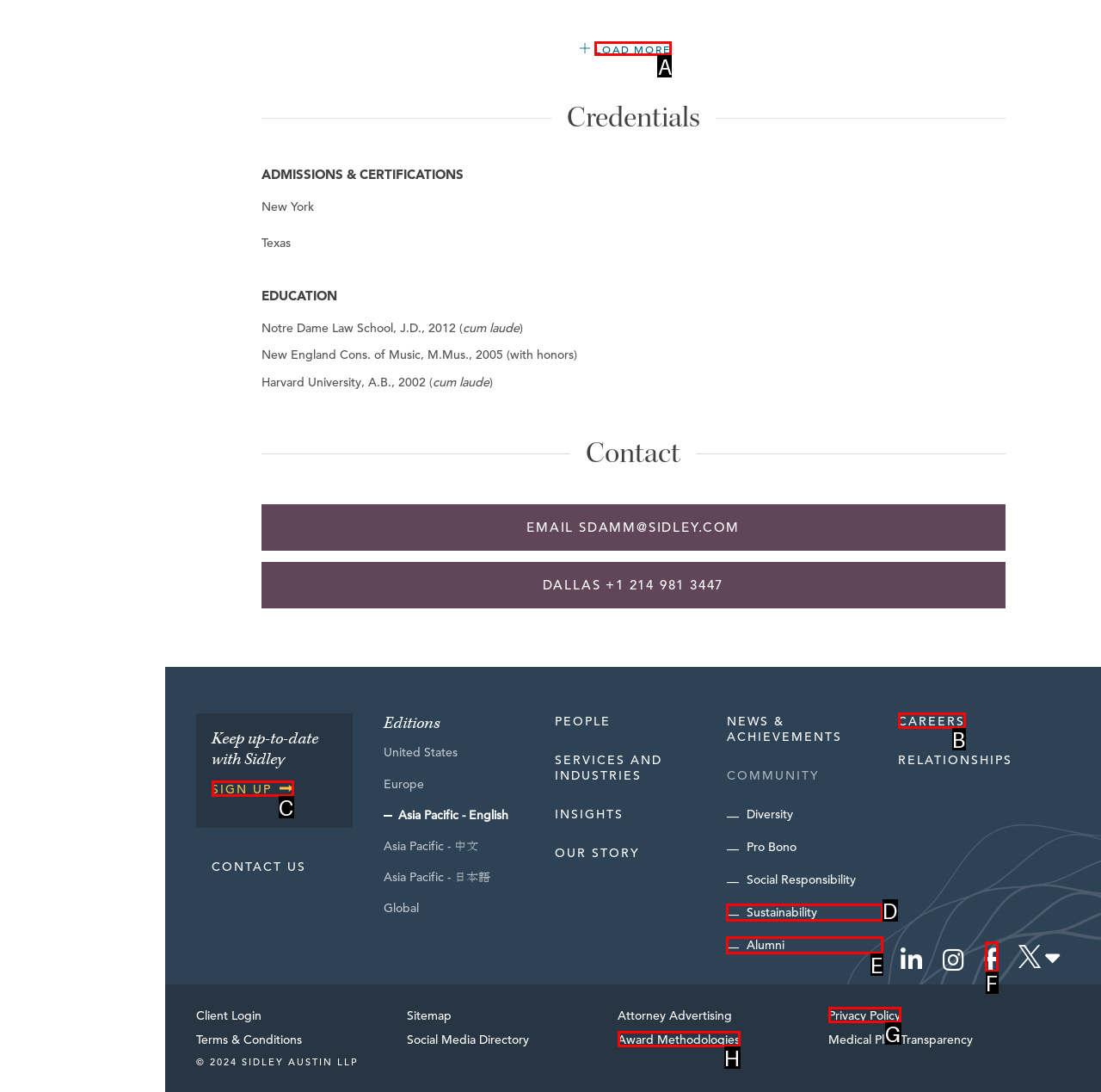Identify the letter of the option that best matches the following description: Careers. Respond with the letter directly.

B